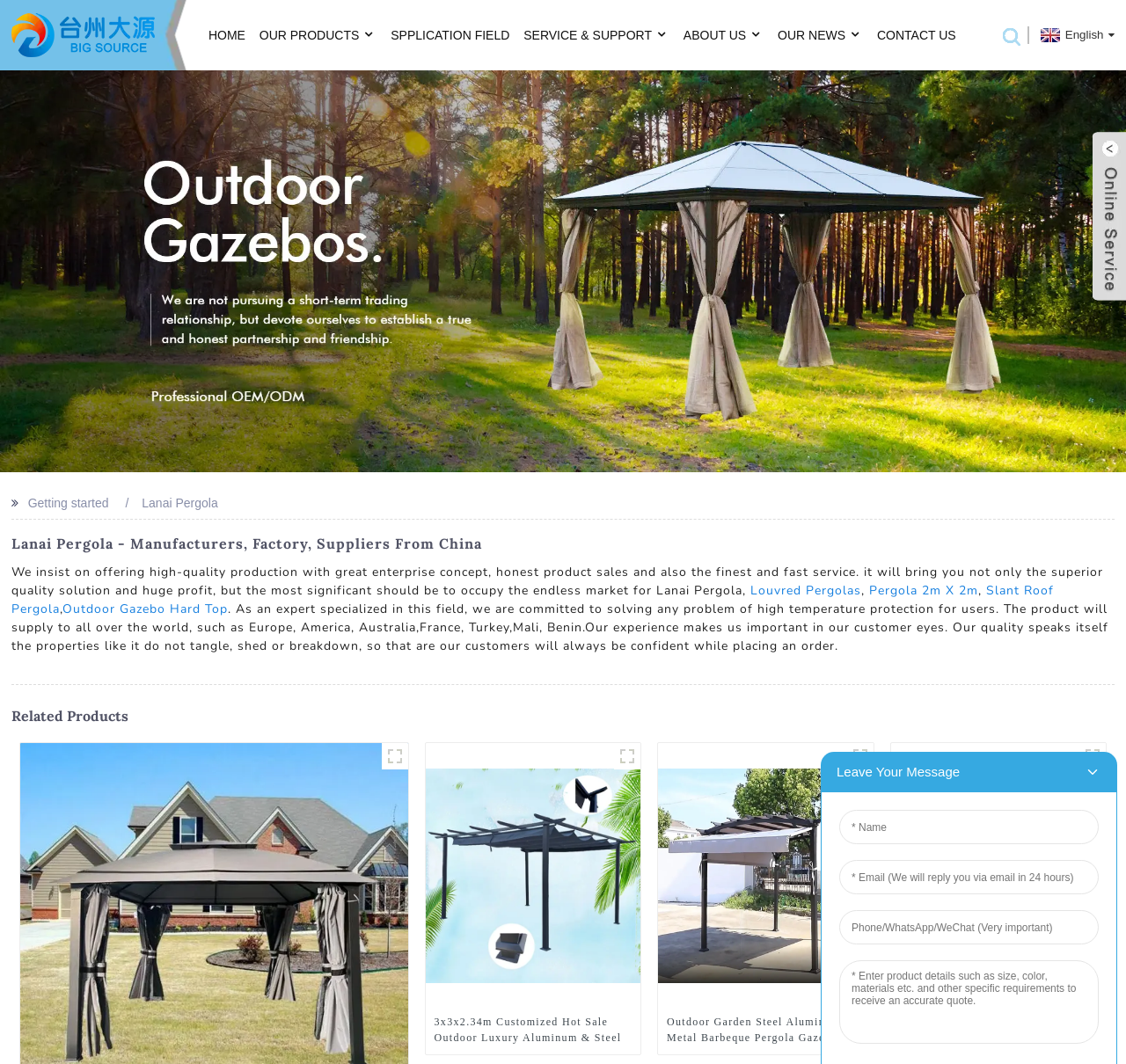Give a concise answer of one word or phrase to the question: 
What is the company's commitment?

Solving high temperature protection problems